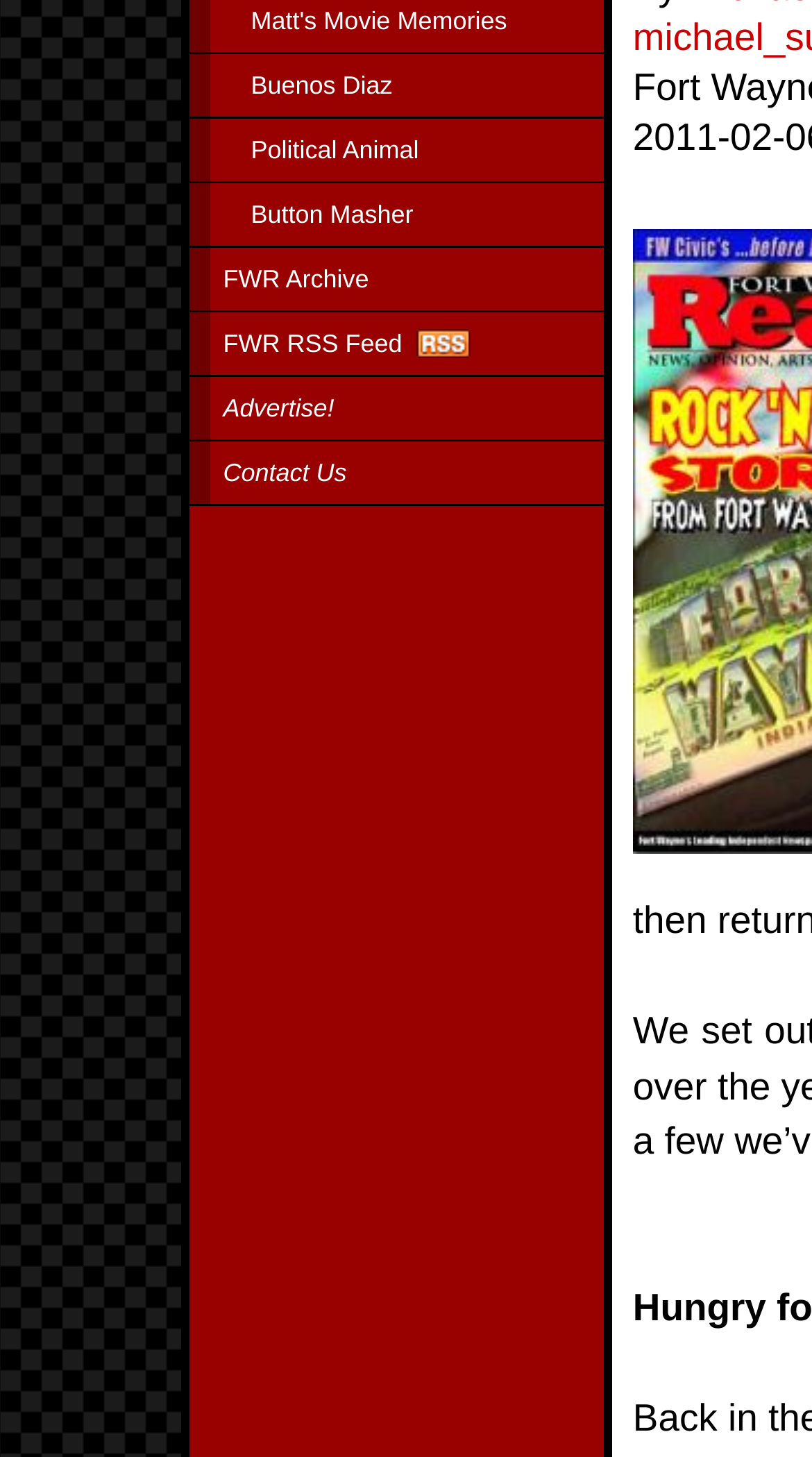Identify the bounding box coordinates for the UI element described by the following text: "Risk Factors In Transition". Provide the coordinates as four float numbers between 0 and 1, in the format [left, top, right, bottom].

None